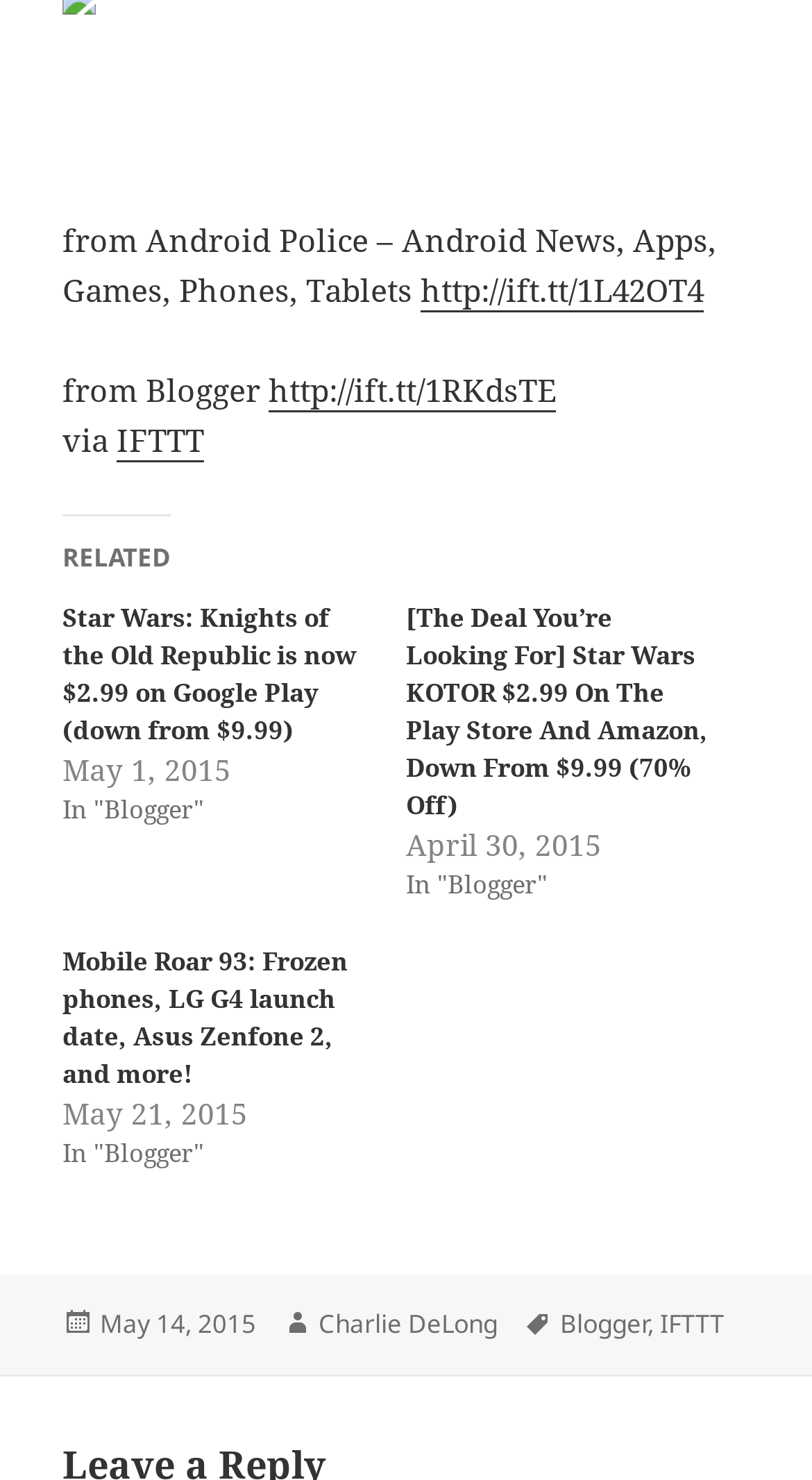How much was the app originally priced?
Using the image as a reference, answer with just one word or a short phrase.

$9.99